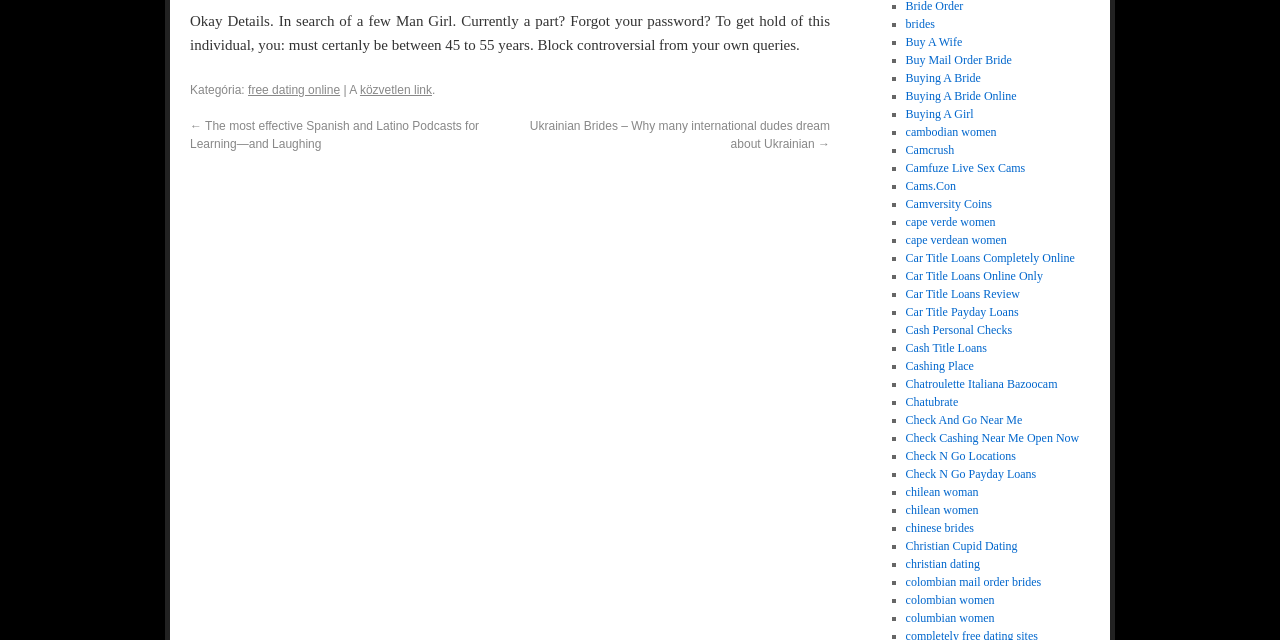Please identify the bounding box coordinates of the area that needs to be clicked to follow this instruction: "follow 'Ukrainian Brides – Why many international dudes dream about Ukrainian' link".

[0.414, 0.186, 0.648, 0.236]